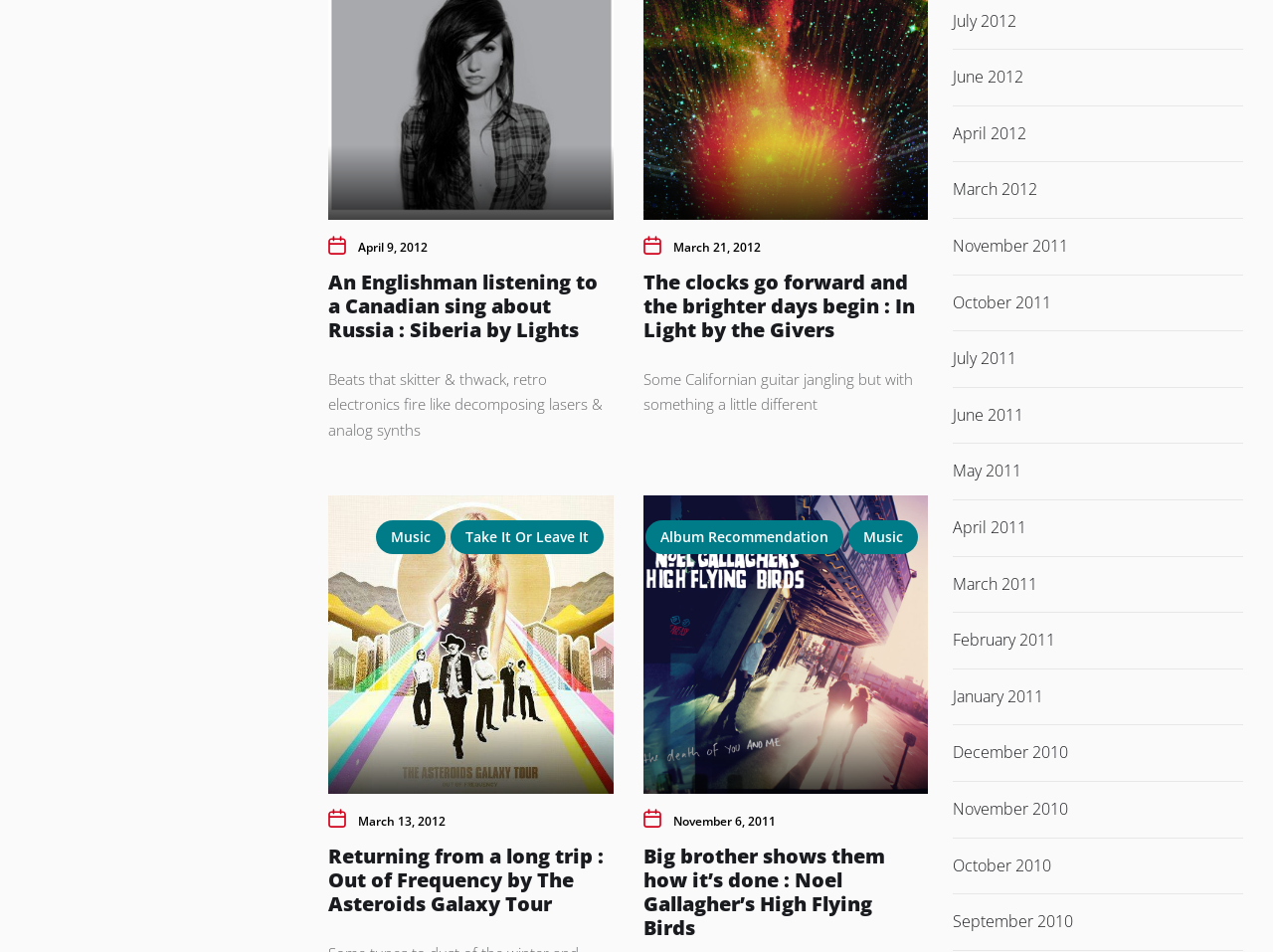Please identify the bounding box coordinates of the element I need to click to follow this instruction: "Enter your name".

None